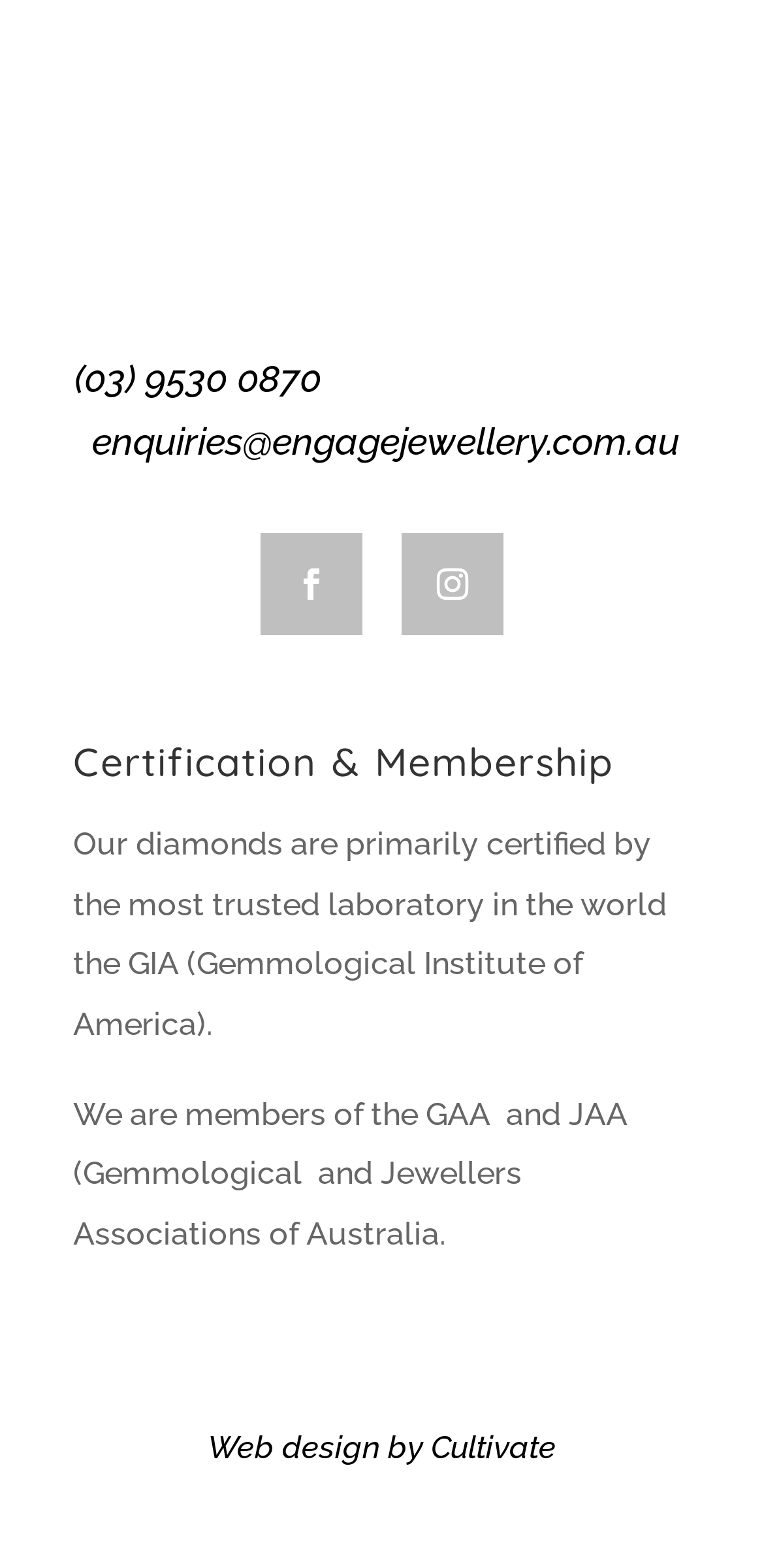What is the email address for enquiries?
From the image, respond using a single word or phrase.

enquiries@engagejewellery.com.au